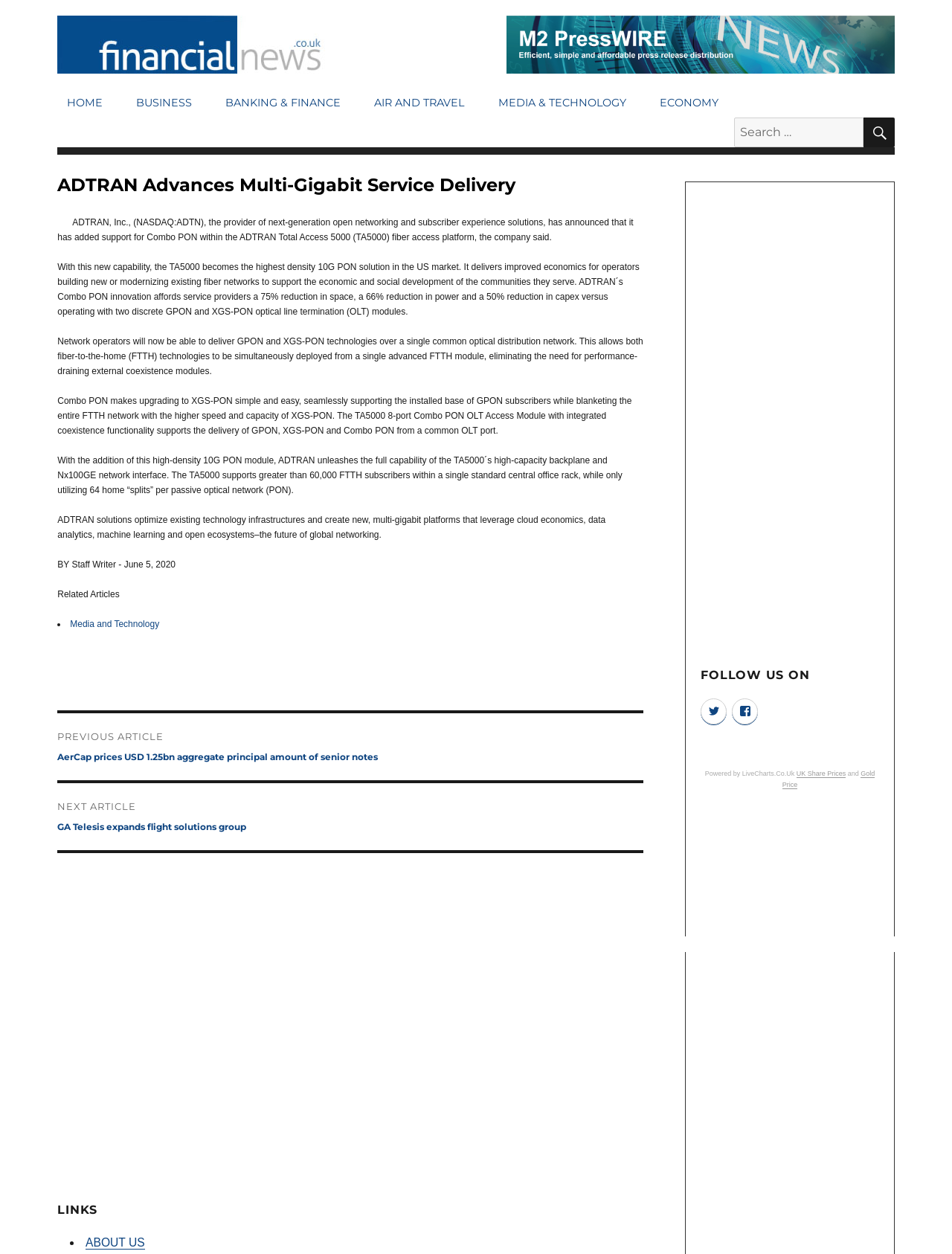Given the element description: "UK Share Prices", predict the bounding box coordinates of the UI element it refers to, using four float numbers between 0 and 1, i.e., [left, top, right, bottom].

[0.837, 0.614, 0.889, 0.62]